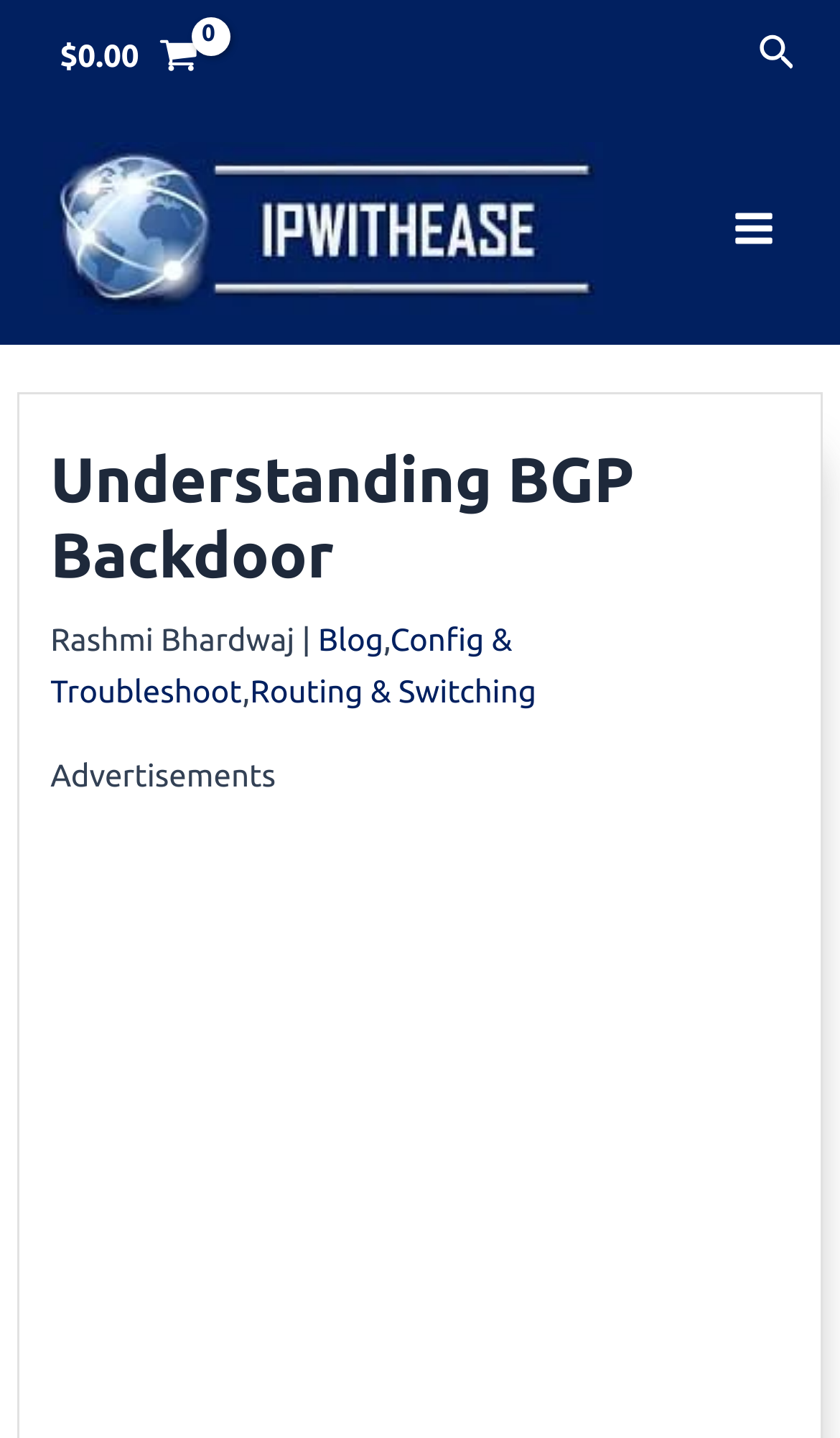Please provide a comprehensive response to the question below by analyzing the image: 
What is the category of the blog post?

The category of the blog post is 'Config & Troubleshoot' which is a link located below the main heading of the webpage, with a bounding box of [0.06, 0.432, 0.61, 0.493].